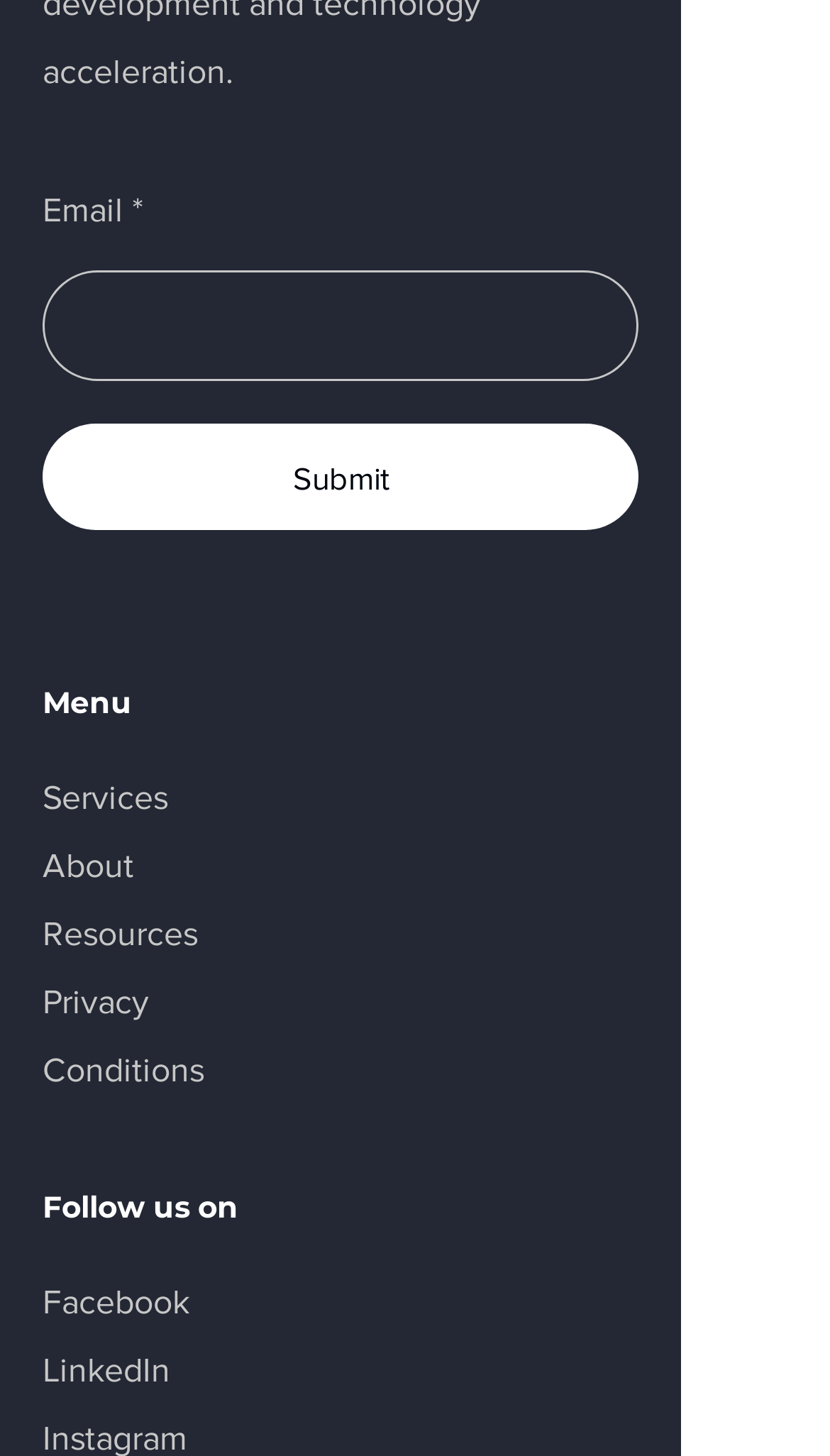Find and indicate the bounding box coordinates of the region you should select to follow the given instruction: "Click submit".

[0.051, 0.291, 0.769, 0.364]